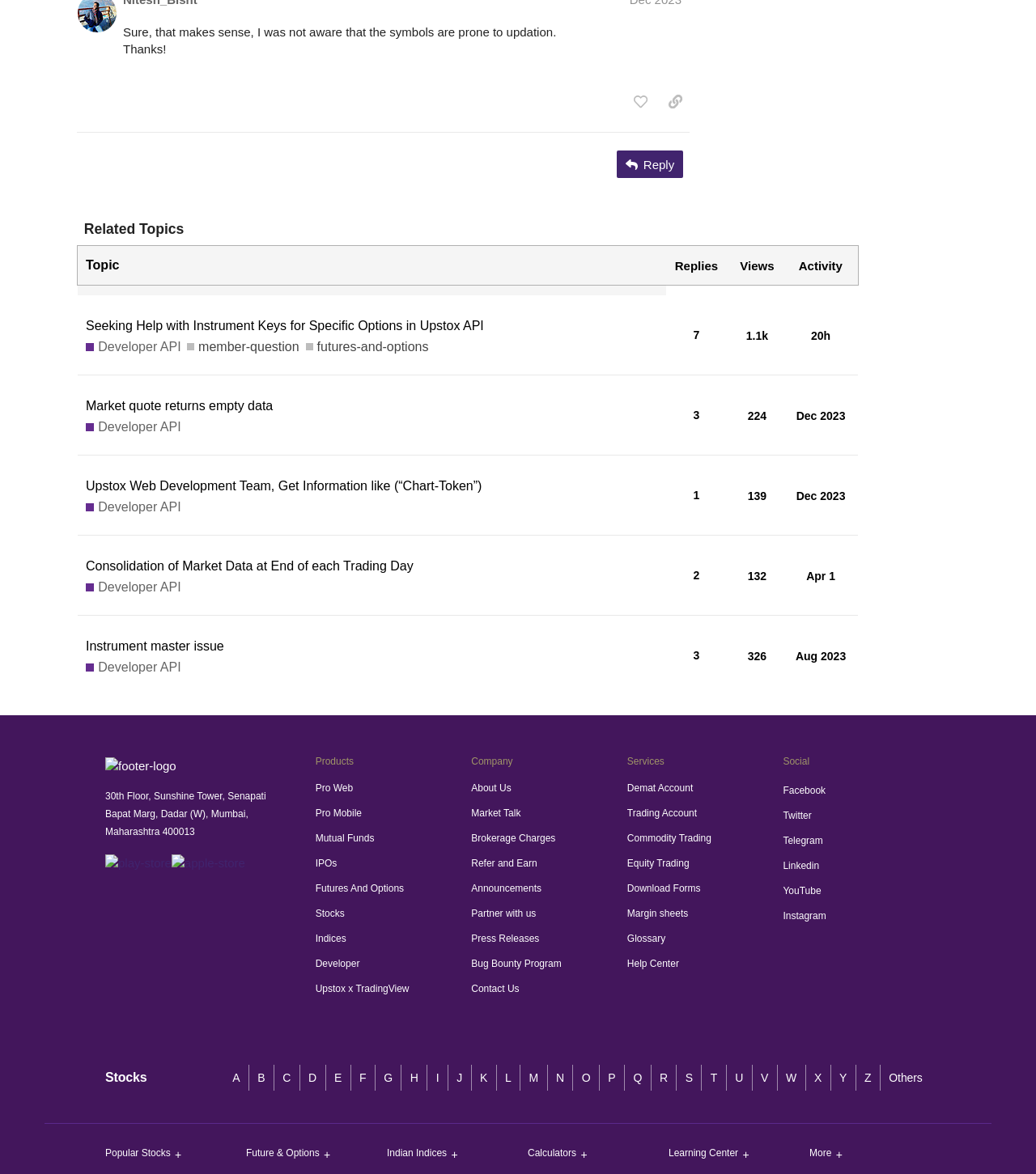Answer this question using a single word or a brief phrase:
How many topics are listed?

5